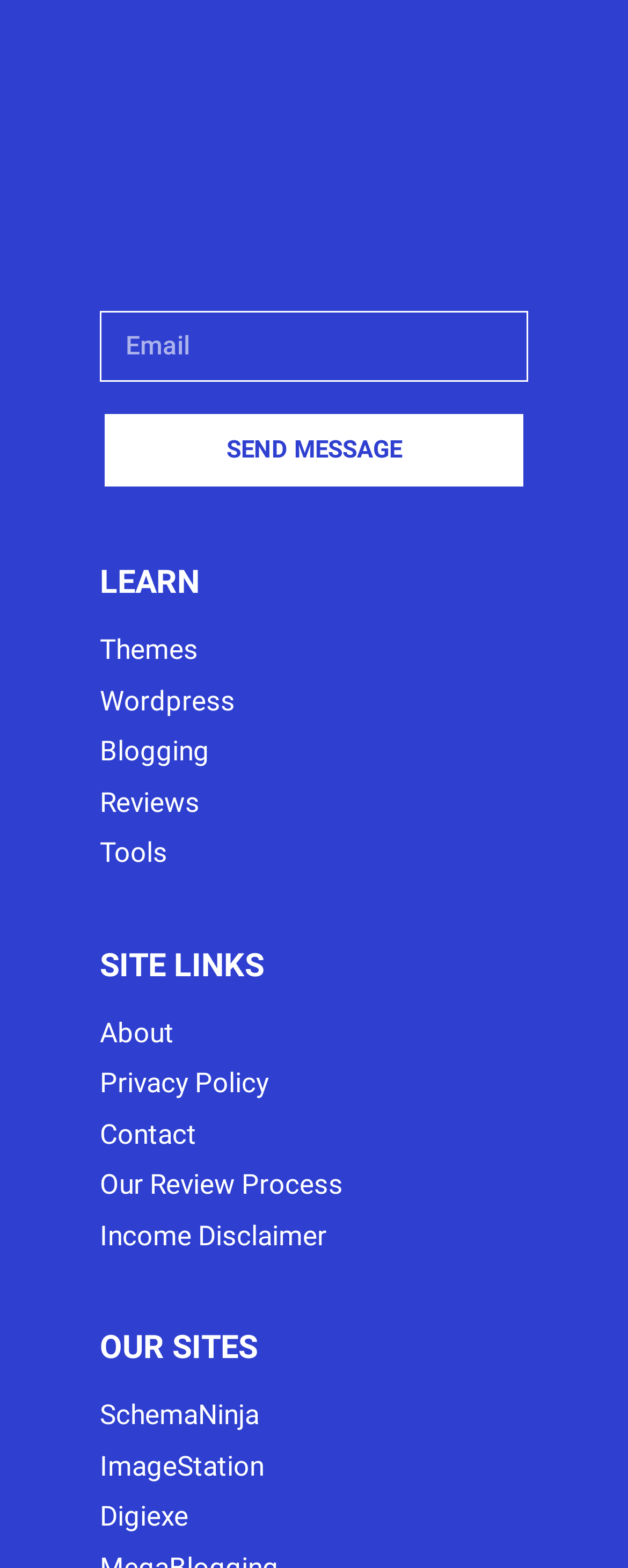What is the purpose of the 'SEND MESSAGE' button?
We need a detailed and meticulous answer to the question.

The 'SEND MESSAGE' button is located below the 'Email' textbox, which suggests that it is used to send a message to someone. The button's purpose is to facilitate communication, likely to the website's administrator or a specific contact.